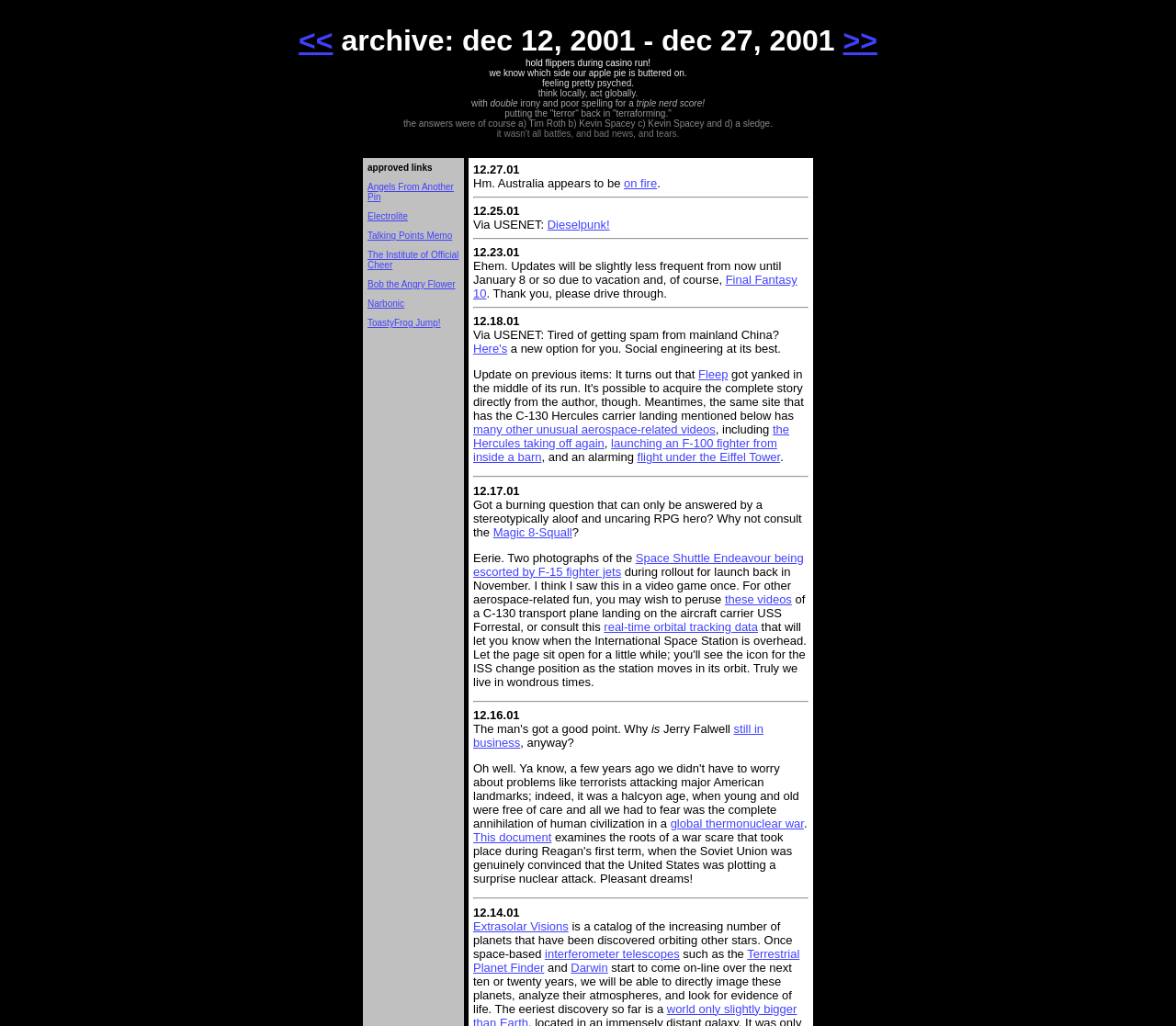Provide the bounding box coordinates for the specified HTML element described in this description: "still in business". The coordinates should be four float numbers ranging from 0 to 1, in the format [left, top, right, bottom].

[0.402, 0.704, 0.649, 0.731]